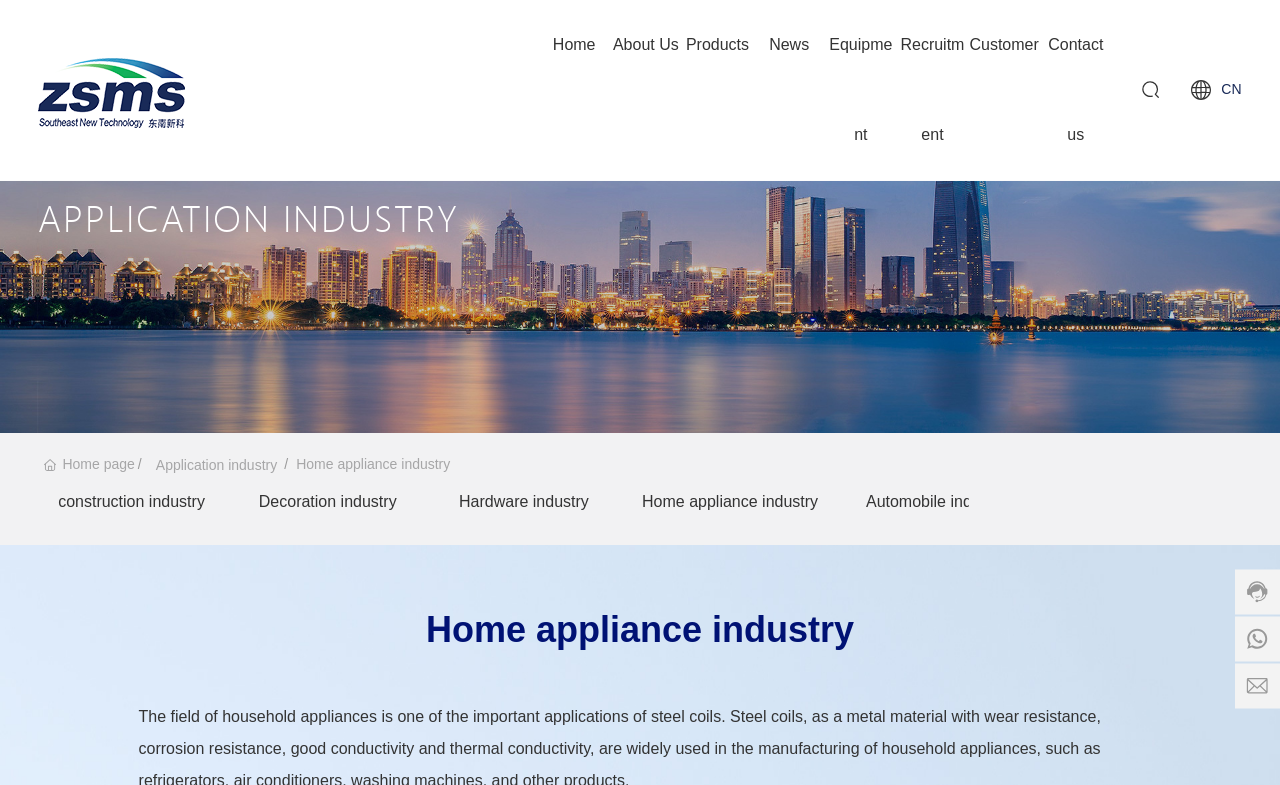Please identify the bounding box coordinates of the area that needs to be clicked to fulfill the following instruction: "View the 'Products' page."

[0.533, 0.0, 0.589, 0.115]